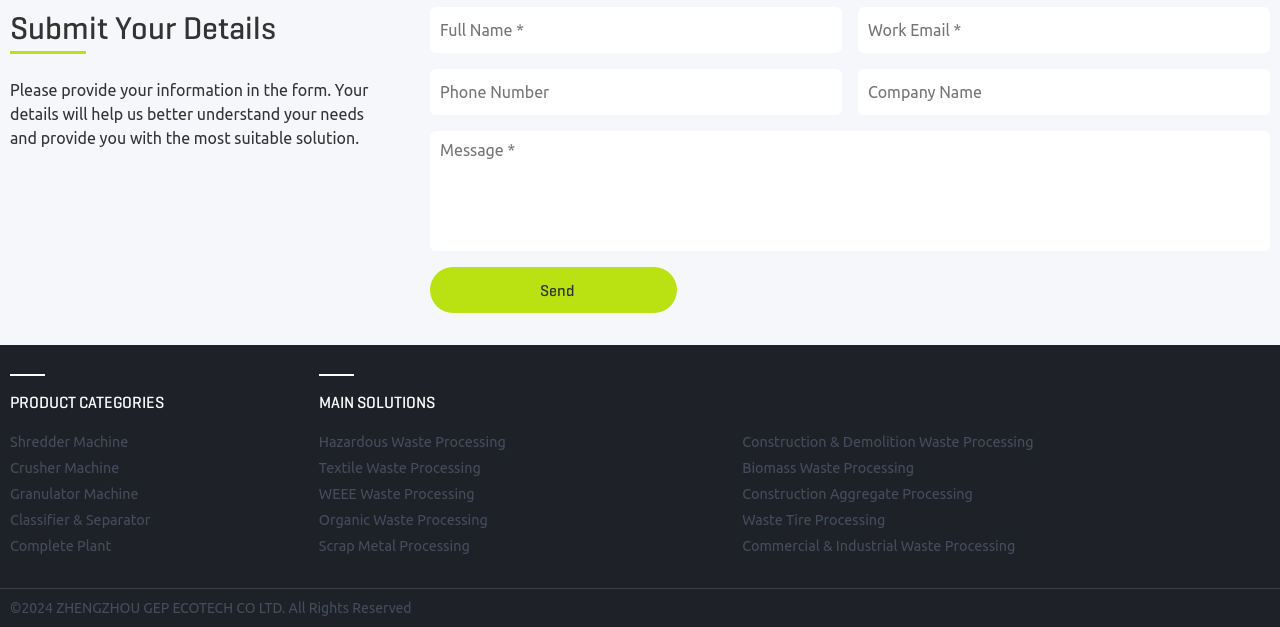Locate the bounding box coordinates of the clickable part needed for the task: "Click Shredder Machine".

[0.008, 0.692, 0.1, 0.718]